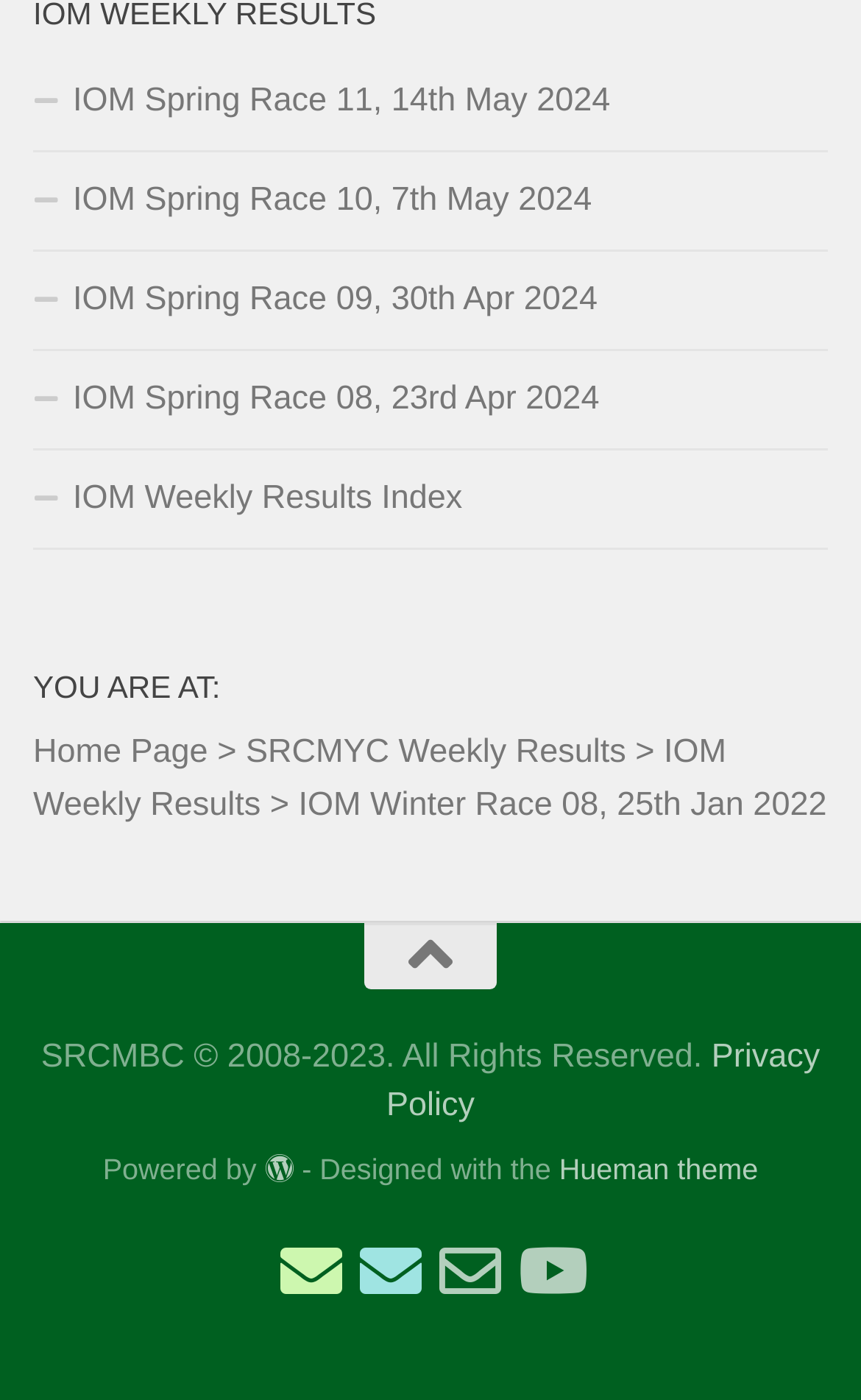Can you determine the bounding box coordinates of the area that needs to be clicked to fulfill the following instruction: "Email Sailing Secretary"?

[0.326, 0.886, 0.397, 0.931]